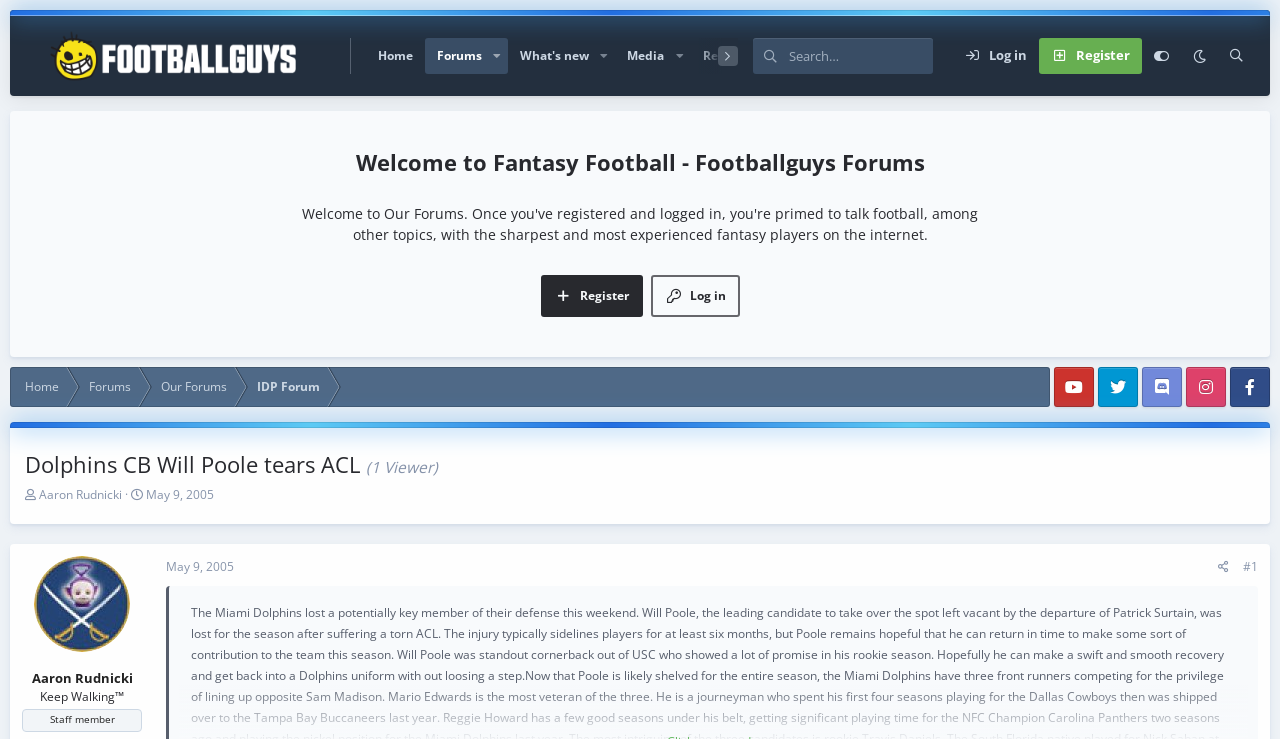What is the purpose of the button with the text 'Toggle expanded'?
Based on the visual, give a brief answer using one word or a short phrase.

To expand or collapse a menu